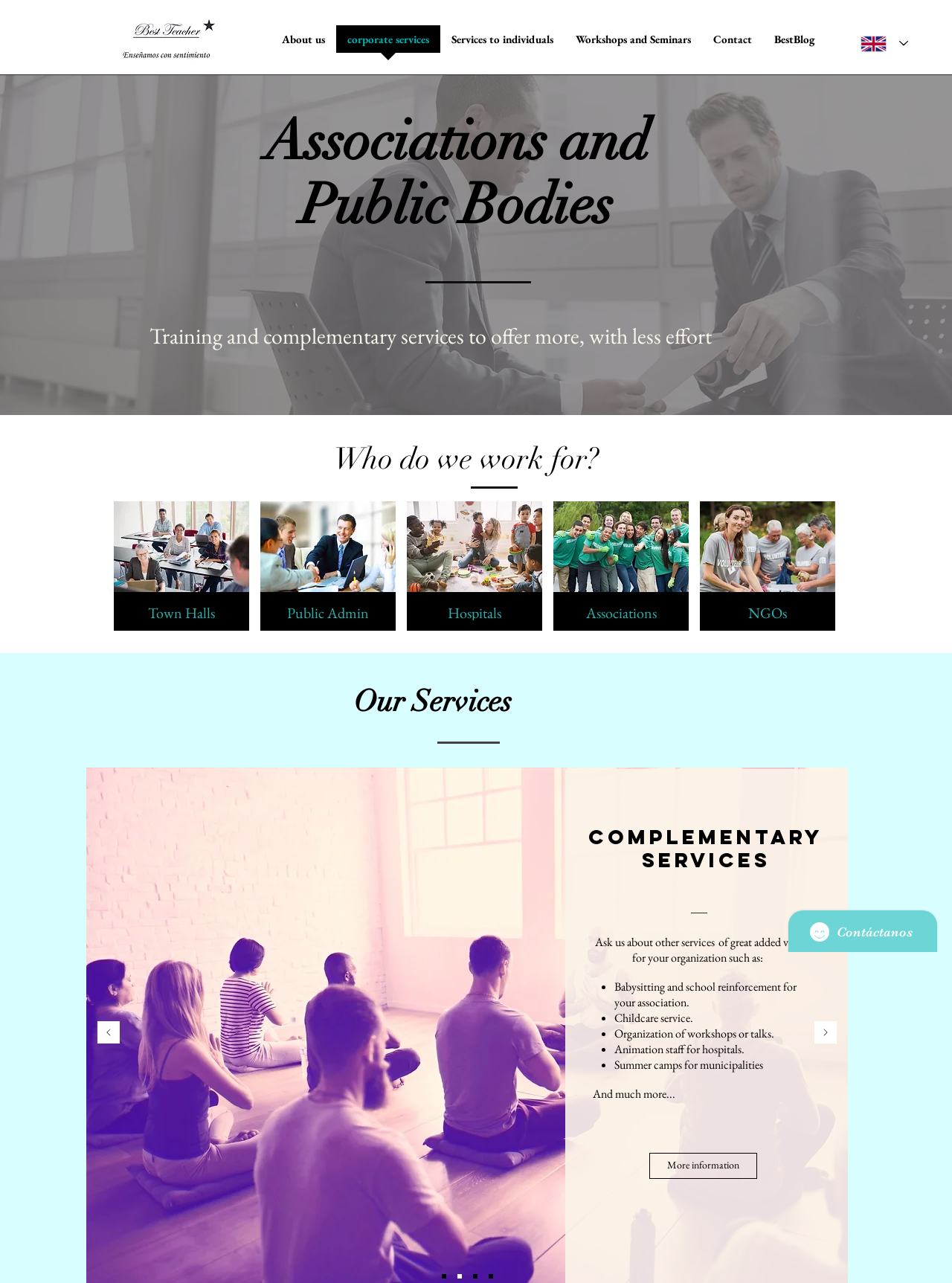Provide an in-depth caption for the contents of the webpage.

This webpage appears to be a professional services website, specifically focused on providing training and complementary services to associations, public bodies, and hospitals. 

At the top of the page, there is a navigation menu with links to "About us", "Corporate services", "Services to individuals", "Workshops and Seminars", "Contact", and "BestBlog". Below the navigation menu, there is a logo image and a language selector dropdown.

The main content of the page is divided into sections. The first section has a heading "Associations and Public Bodies" and a subheading "Training and complementary services to offer more, with less effort". Below this, there is a matrix gallery with five buttons labeled "Town Halls", "Public Admin", "Hospitals", "Associations", and "NGOs", each with a corresponding image.

The next section has a heading "Our Services" and features a carousel with previous and next buttons. The carousel contains a list of complementary services, including babysitting and school reinforcement, childcare services, organization of workshops or talks, animation staff for hospitals, and summer camps for municipalities. Each service is represented by a bullet point and a brief description.

Below the carousel, there is a call-to-action link "More information" and a navigation menu labeled "Slides" with links to "Formación efectiva", "Un valor añadido", "Servicios", and "Gestión".

At the bottom right of the page, there is a Wix Chat iframe, which appears to be a chat support feature.